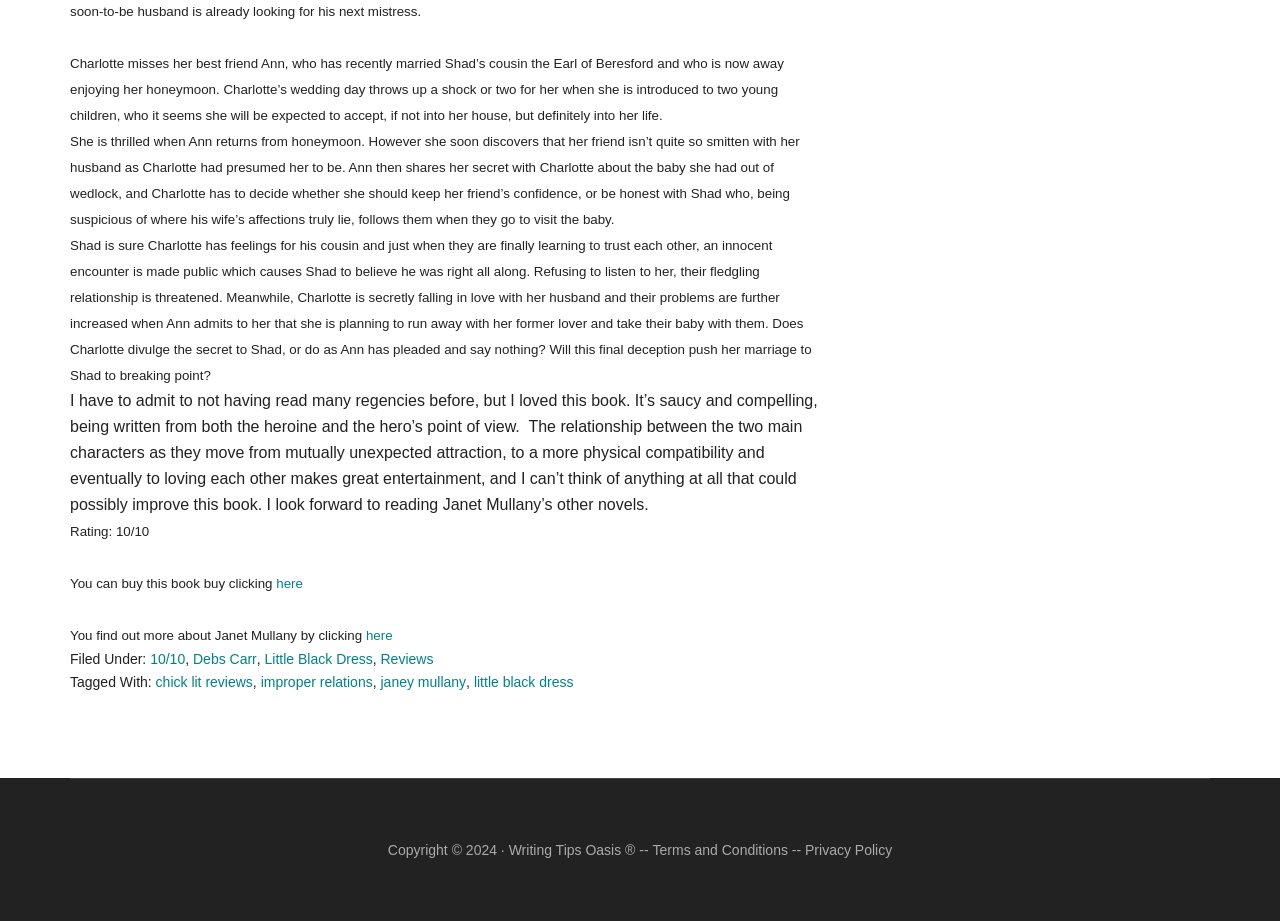Can you find the bounding box coordinates for the UI element given this description: "10/10"? Provide the coordinates as four float numbers between 0 and 1: [left, top, right, bottom].

[0.117, 0.707, 0.145, 0.724]